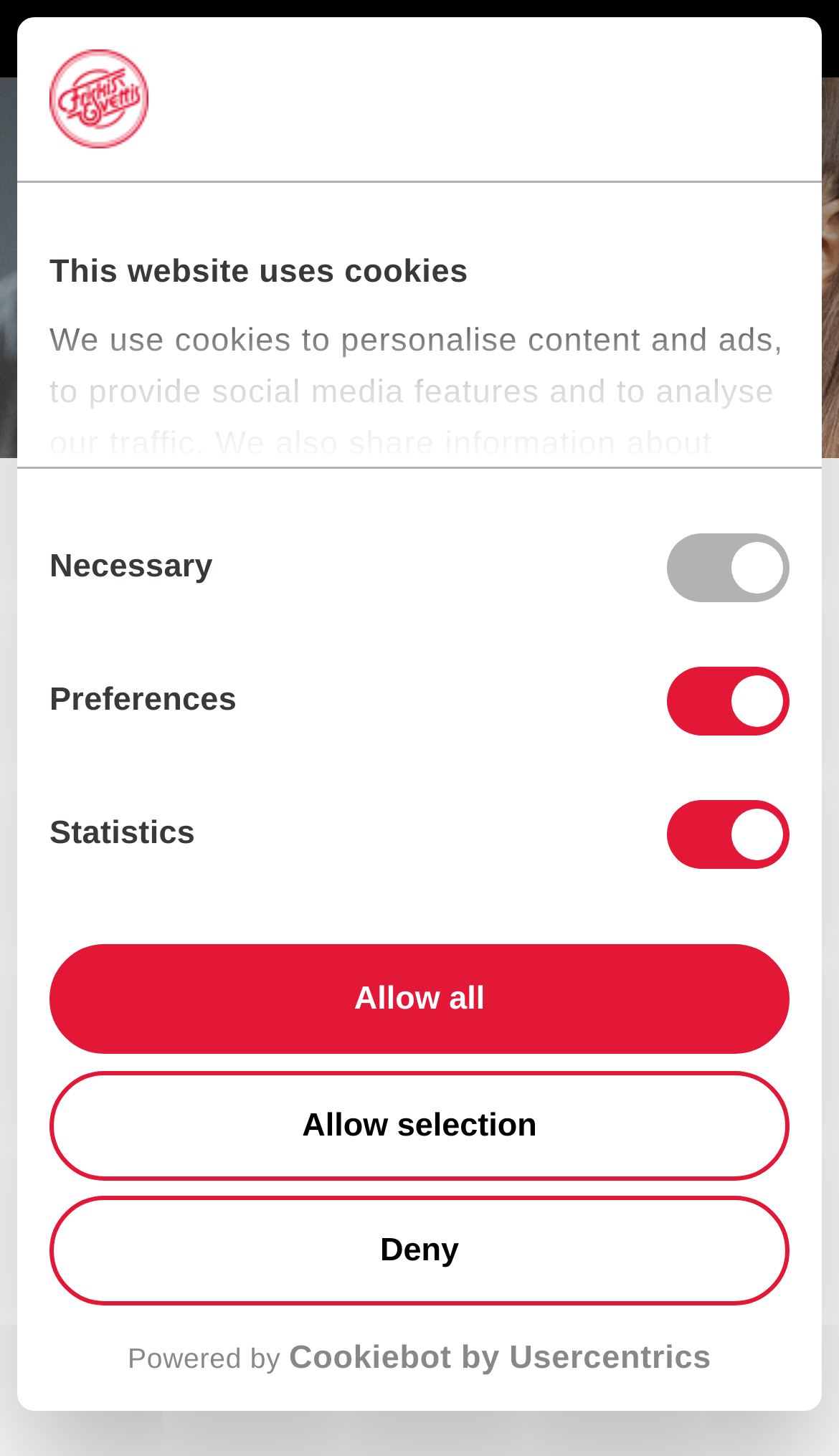Answer the question in a single word or phrase:
How many buttons are there on the consent modal?

3